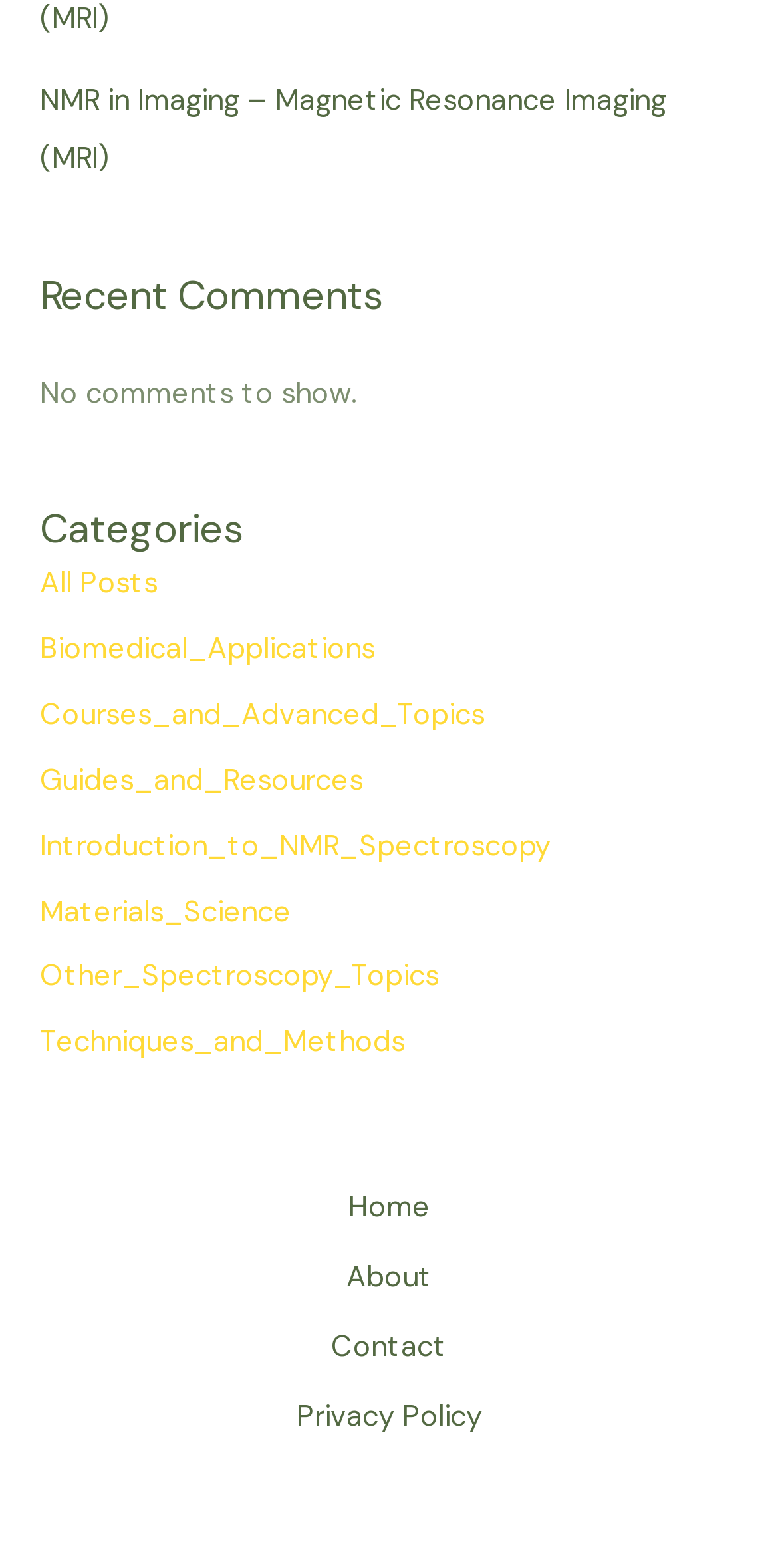Determine the bounding box coordinates of the target area to click to execute the following instruction: "Learn about biomedical applications."

[0.051, 0.402, 0.482, 0.426]